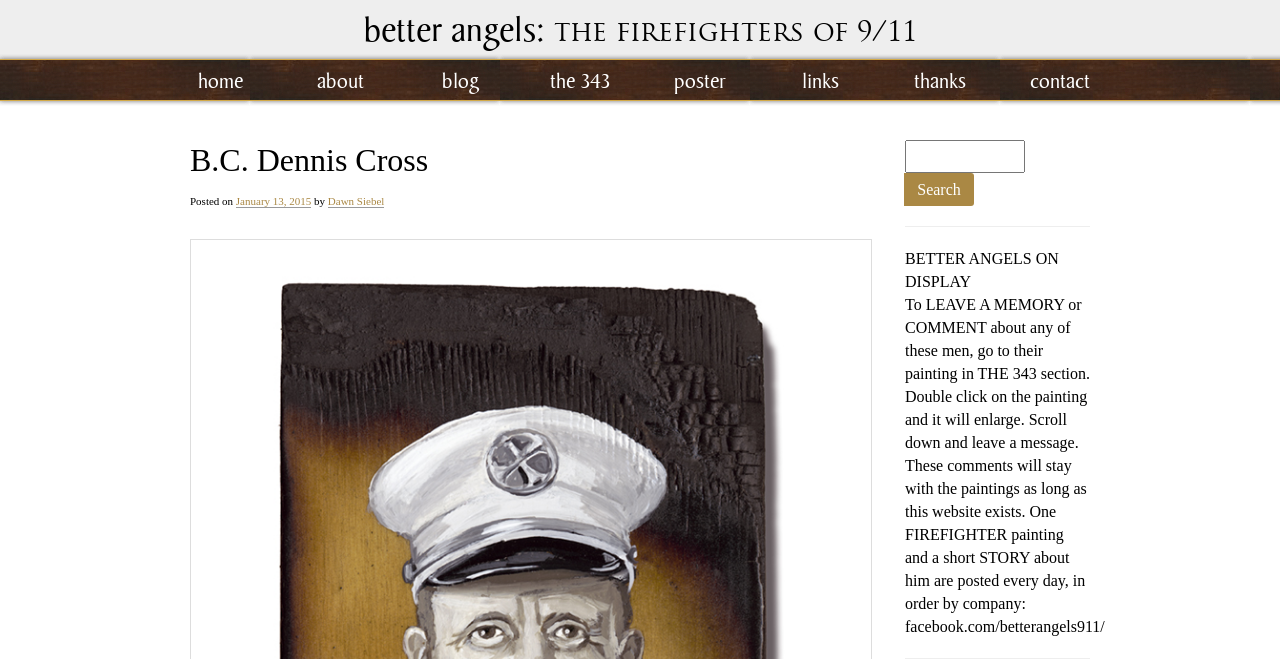For the given element description Community, determine the bounding box coordinates of the UI element. The coordinates should follow the format (top-left x, top-left y, bottom-right x, bottom-right y) and be within the range of 0 to 1.

None